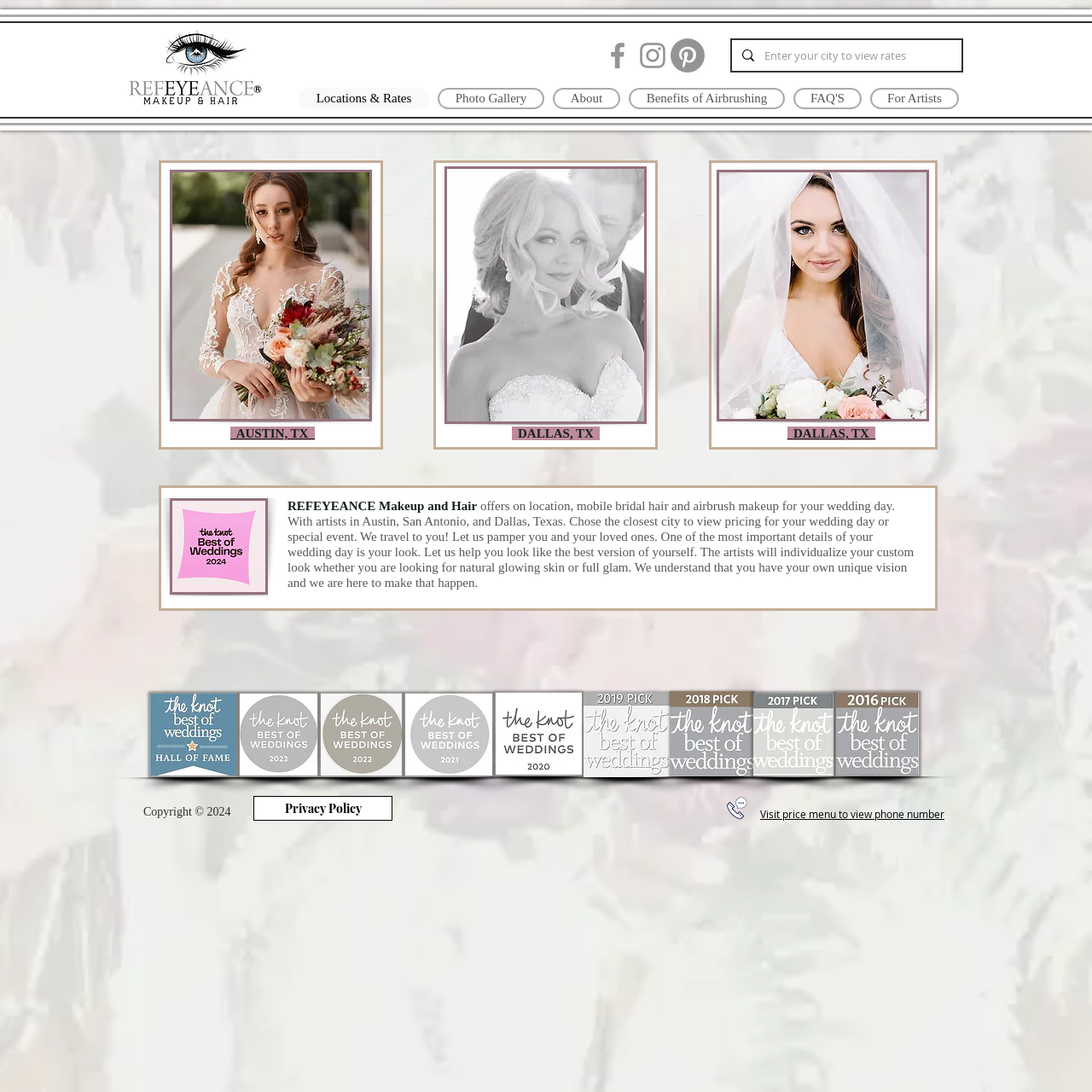Provide a brief response using a word or short phrase to this question:
What is the benefit of choosing REFEYEANCE?

Individualized custom look